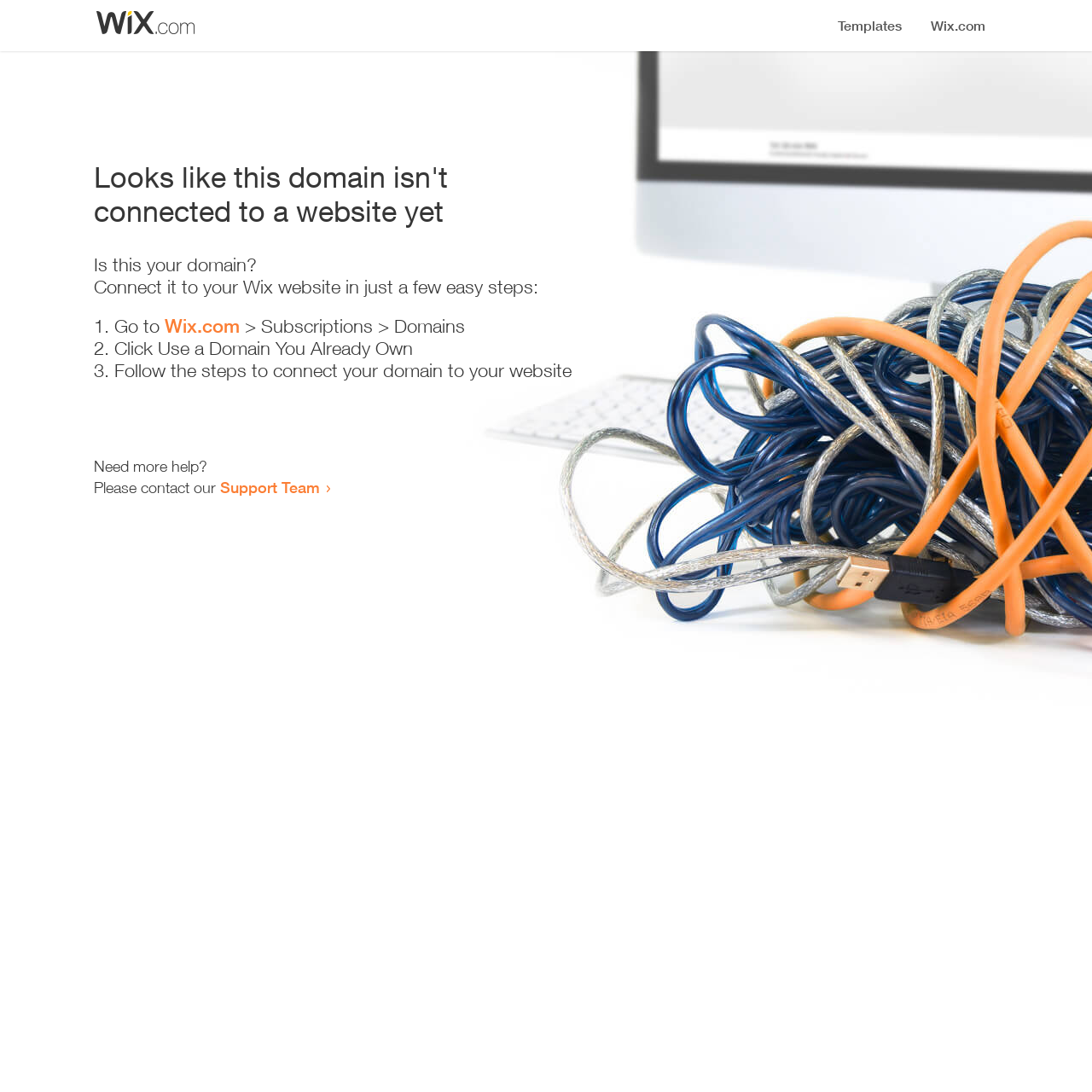Is the domain already owned by the user?
Answer the question with a single word or phrase derived from the image.

Yes